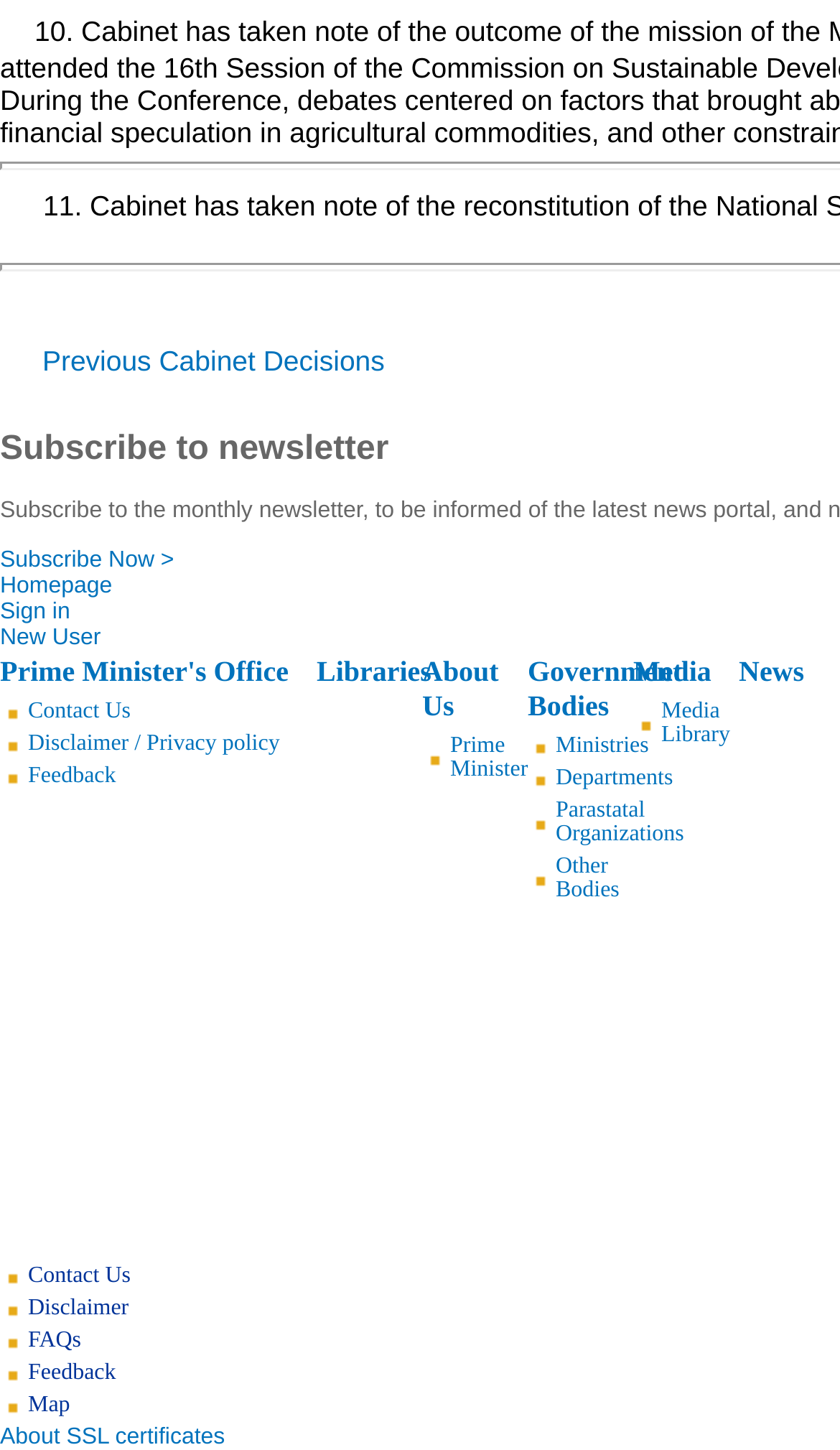What is the name of the office at the top? Examine the screenshot and reply using just one word or a brief phrase.

Prime Minister's Office